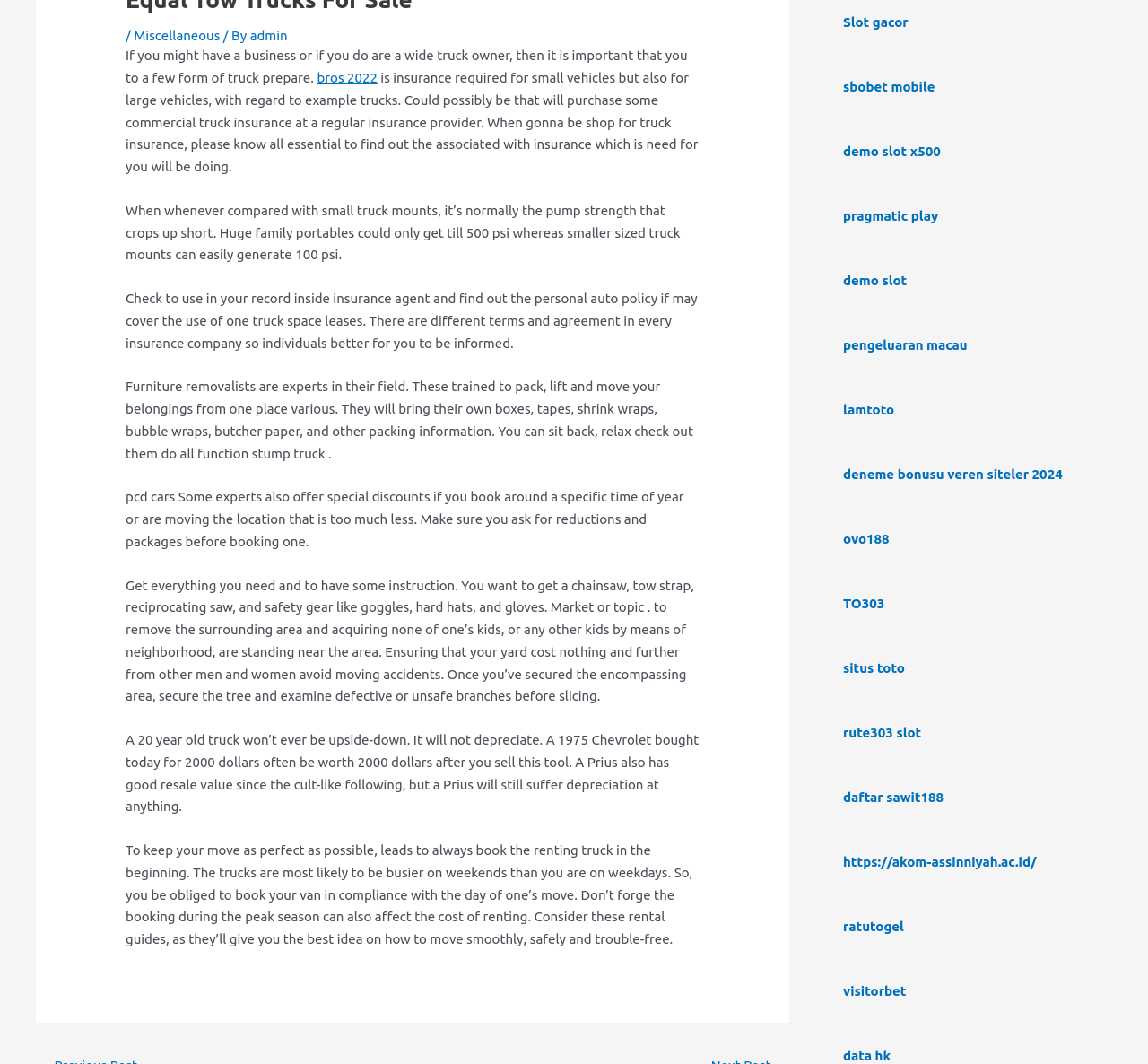Find the bounding box coordinates for the HTML element described as: "Rose". The coordinates should consist of four float values between 0 and 1, i.e., [left, top, right, bottom].

None